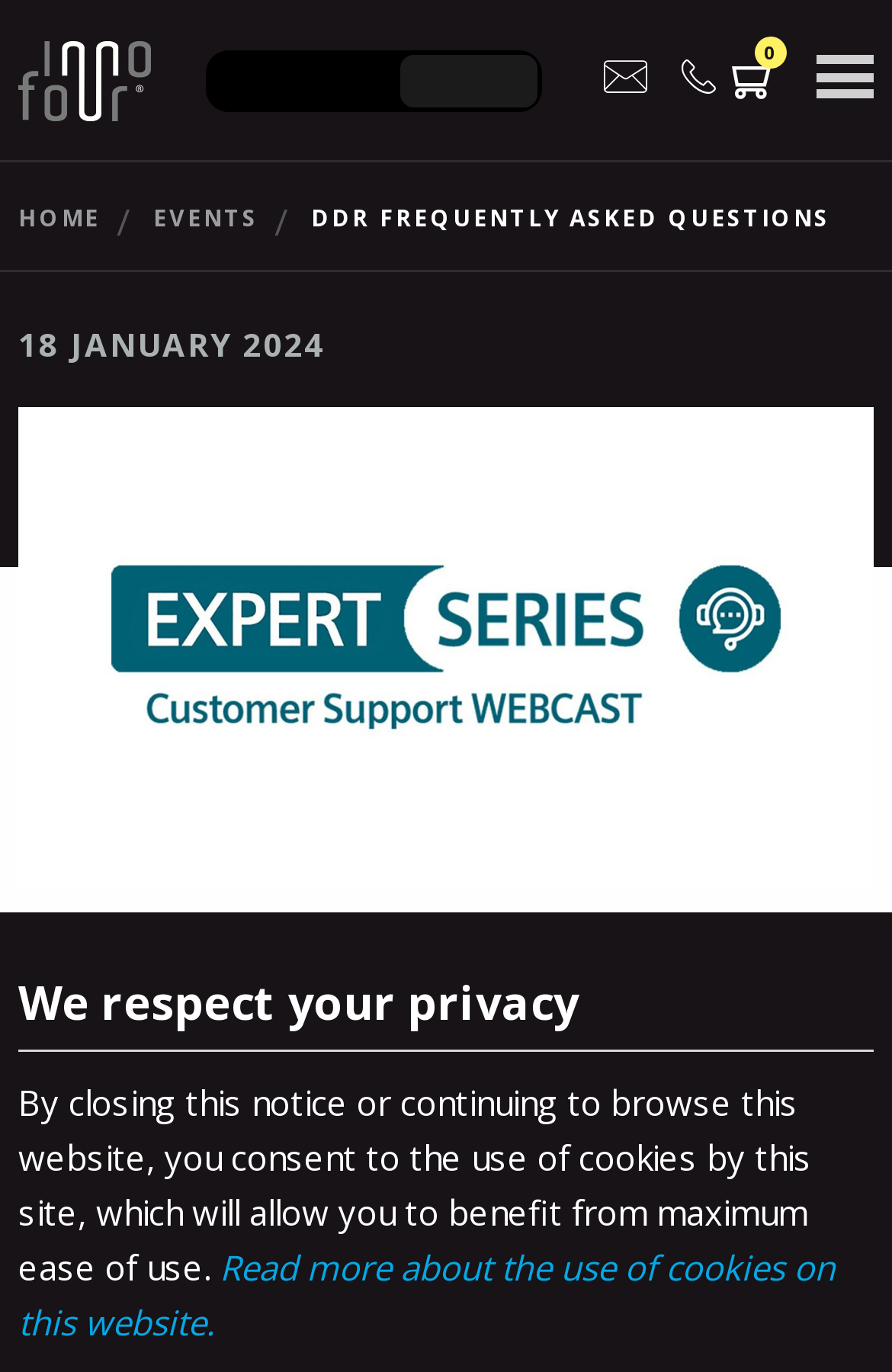What is the name of the company hosting the webinar?
Use the image to give a comprehensive and detailed response to the question.

The company name 'InnoFour' can be found in the top-left corner of the webpage, both as a link and an image.